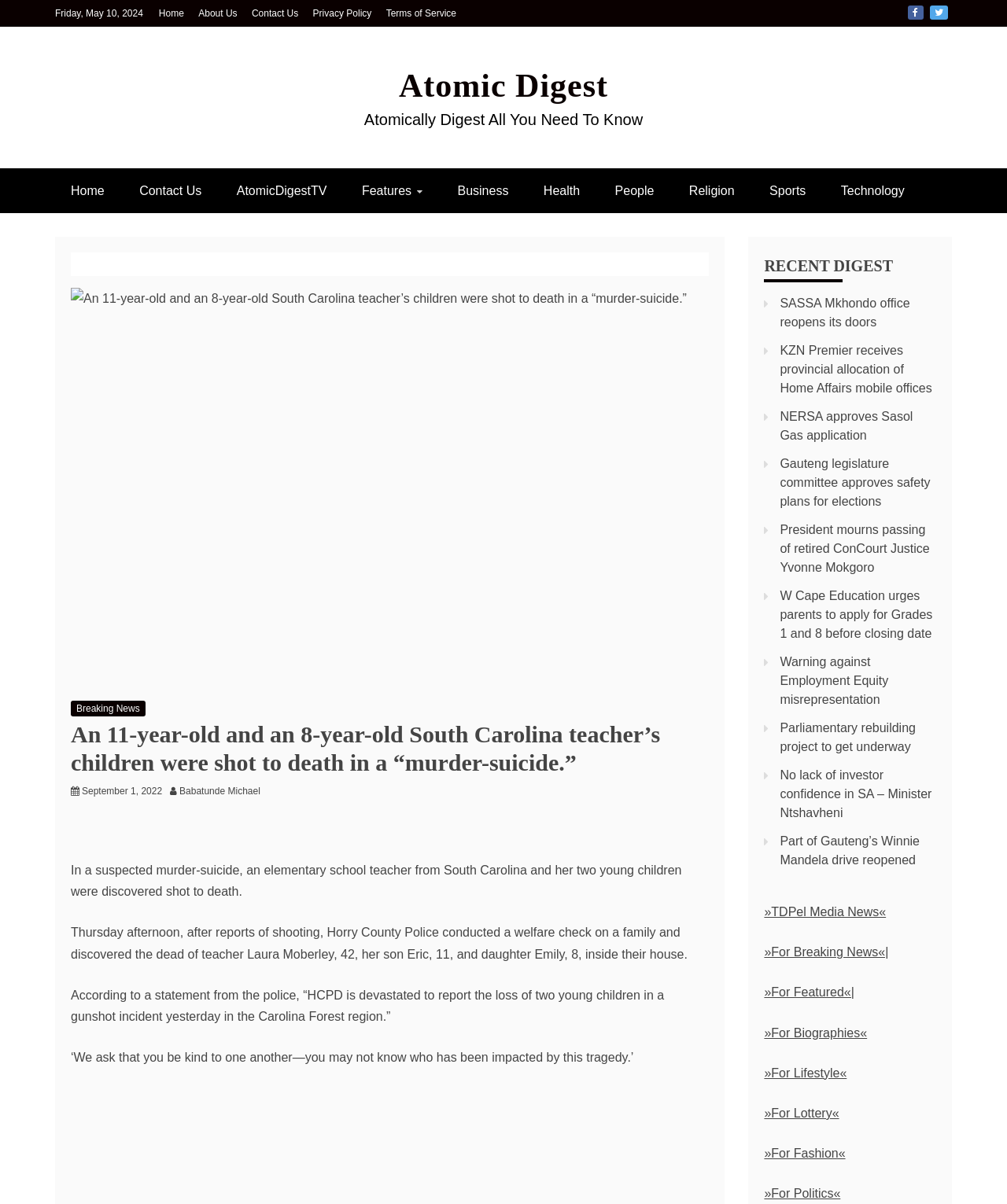Please provide the main heading of the webpage content.

An 11-year-old and an 8-year-old South Carolina teacher’s children were shot to death in a “murder-suicide.”